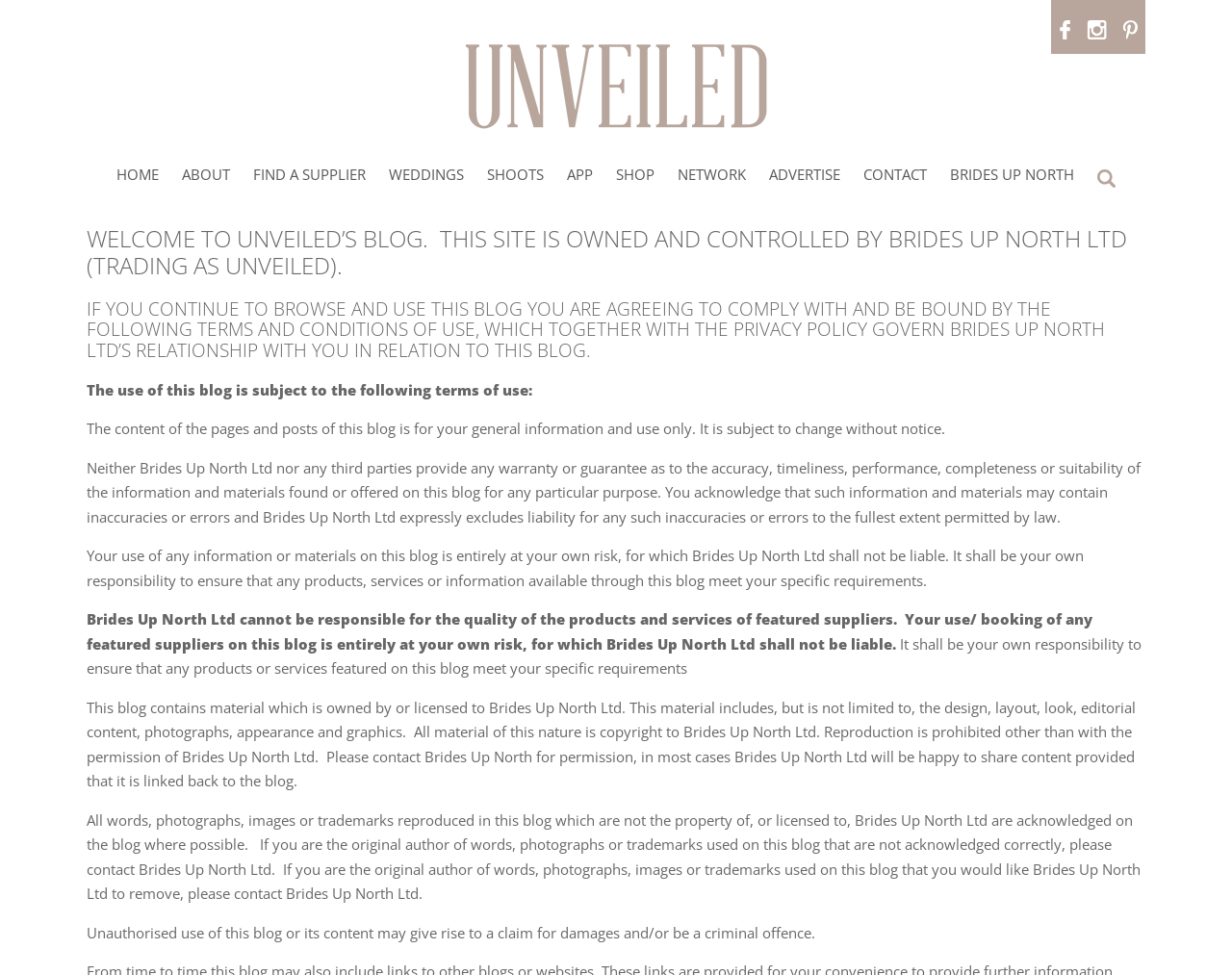Please provide a short answer using a single word or phrase for the question:
What is the purpose of the blog?

Wedding related information